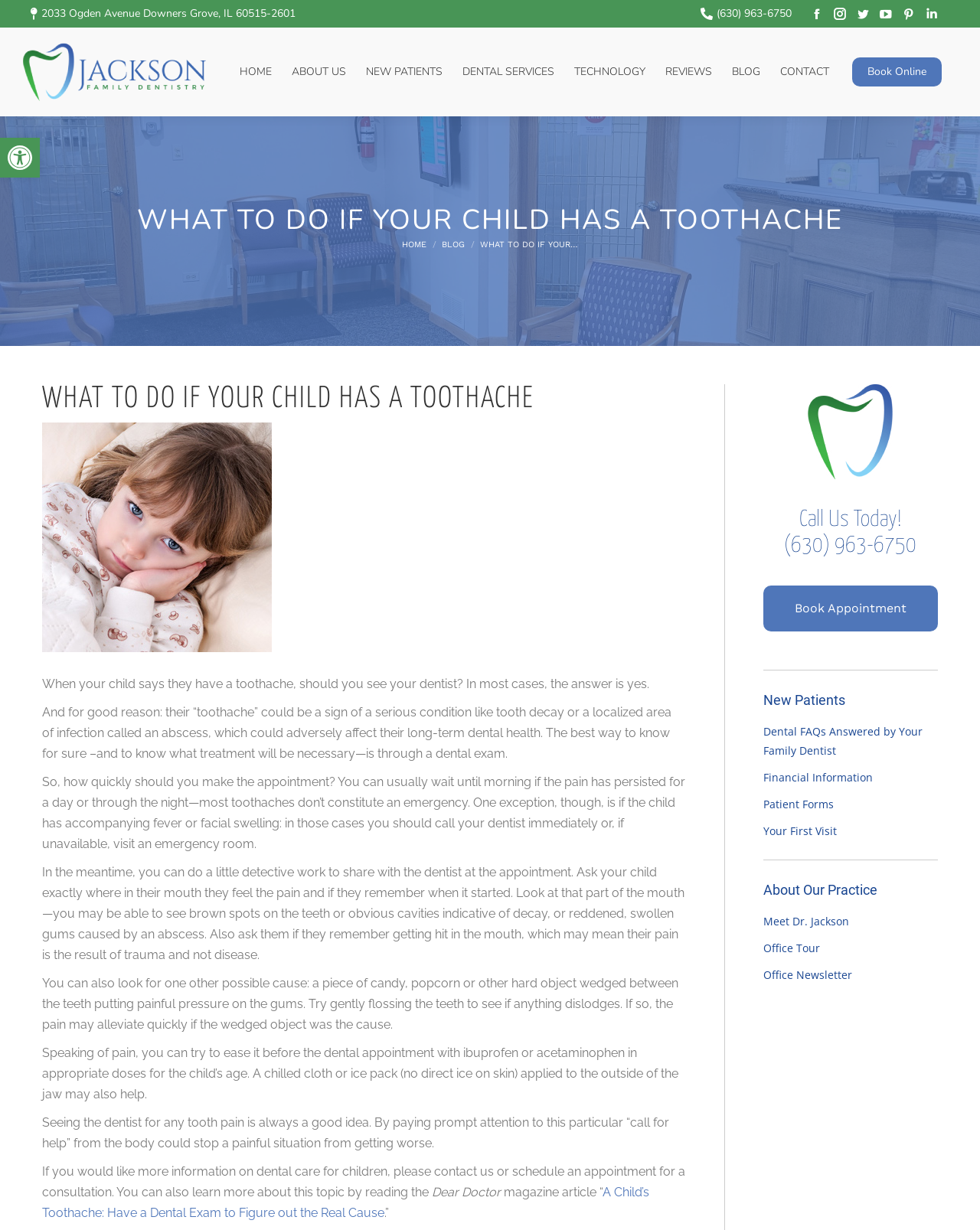Please find and report the bounding box coordinates of the element to click in order to perform the following action: "Click the Book Online button". The coordinates should be expressed as four float numbers between 0 and 1, in the format [left, top, right, bottom].

[0.87, 0.047, 0.961, 0.07]